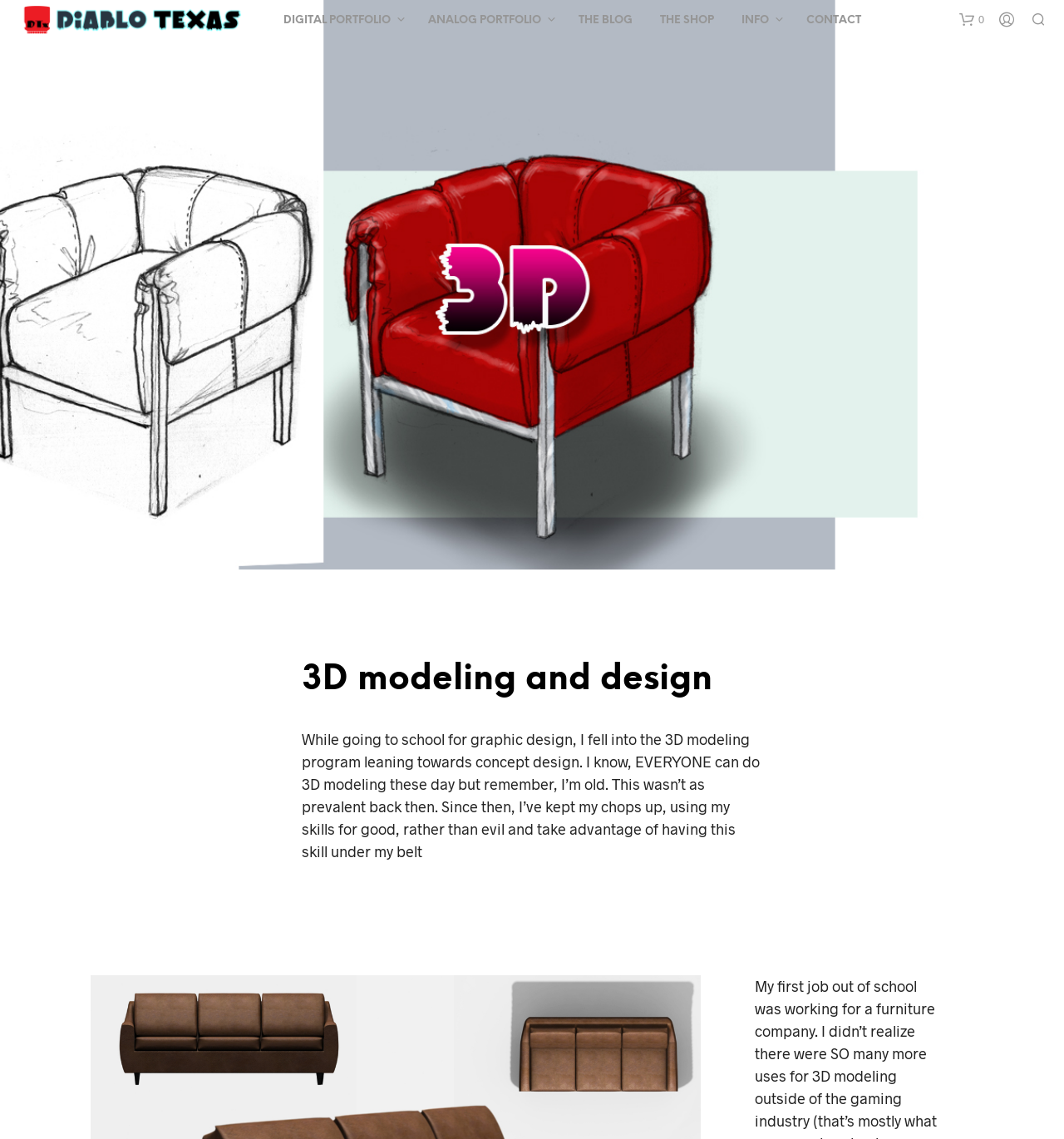Select the bounding box coordinates of the element I need to click to carry out the following instruction: "go to digital portfolio".

[0.255, 0.011, 0.379, 0.025]